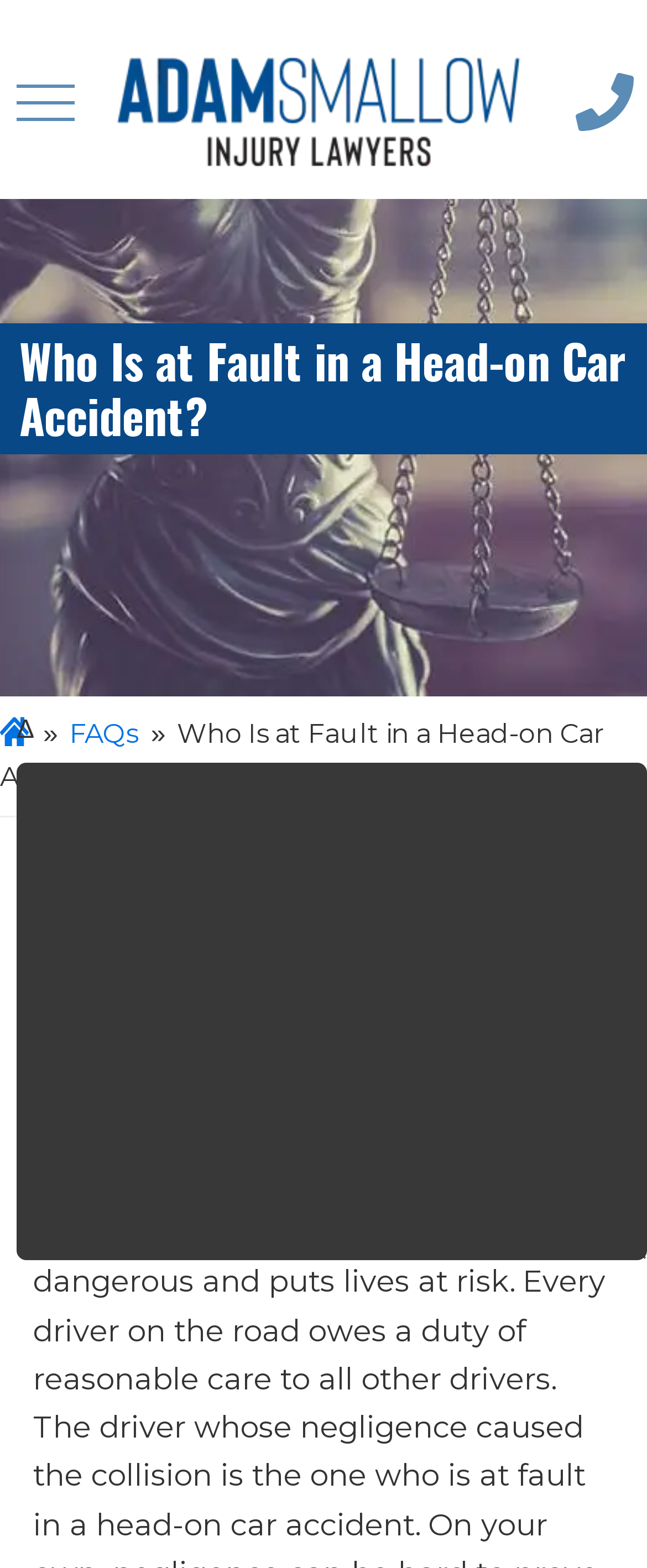Determine the heading of the webpage and extract its text content.

Who Is at Fault in a Head-on Car Accident?